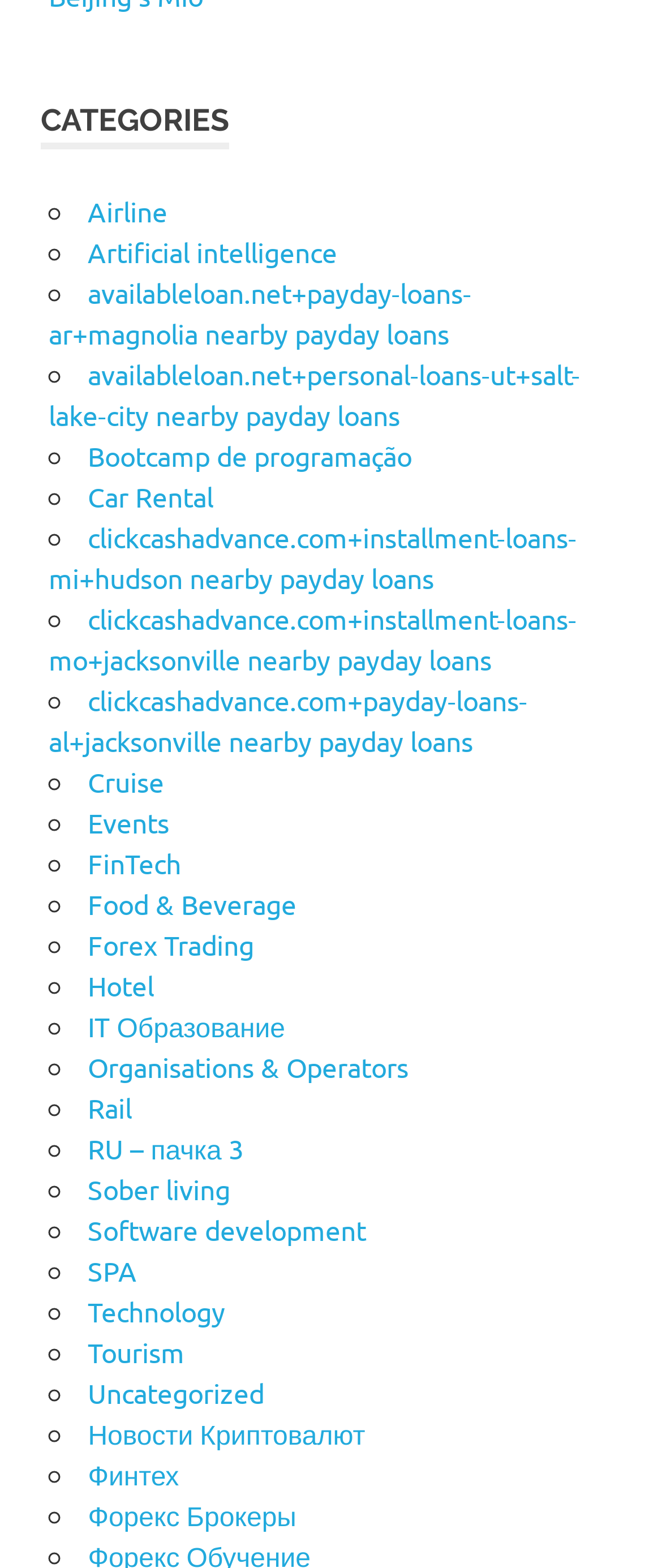Locate the bounding box coordinates of the element that should be clicked to fulfill the instruction: "Explore Artificial intelligence".

[0.133, 0.15, 0.51, 0.171]